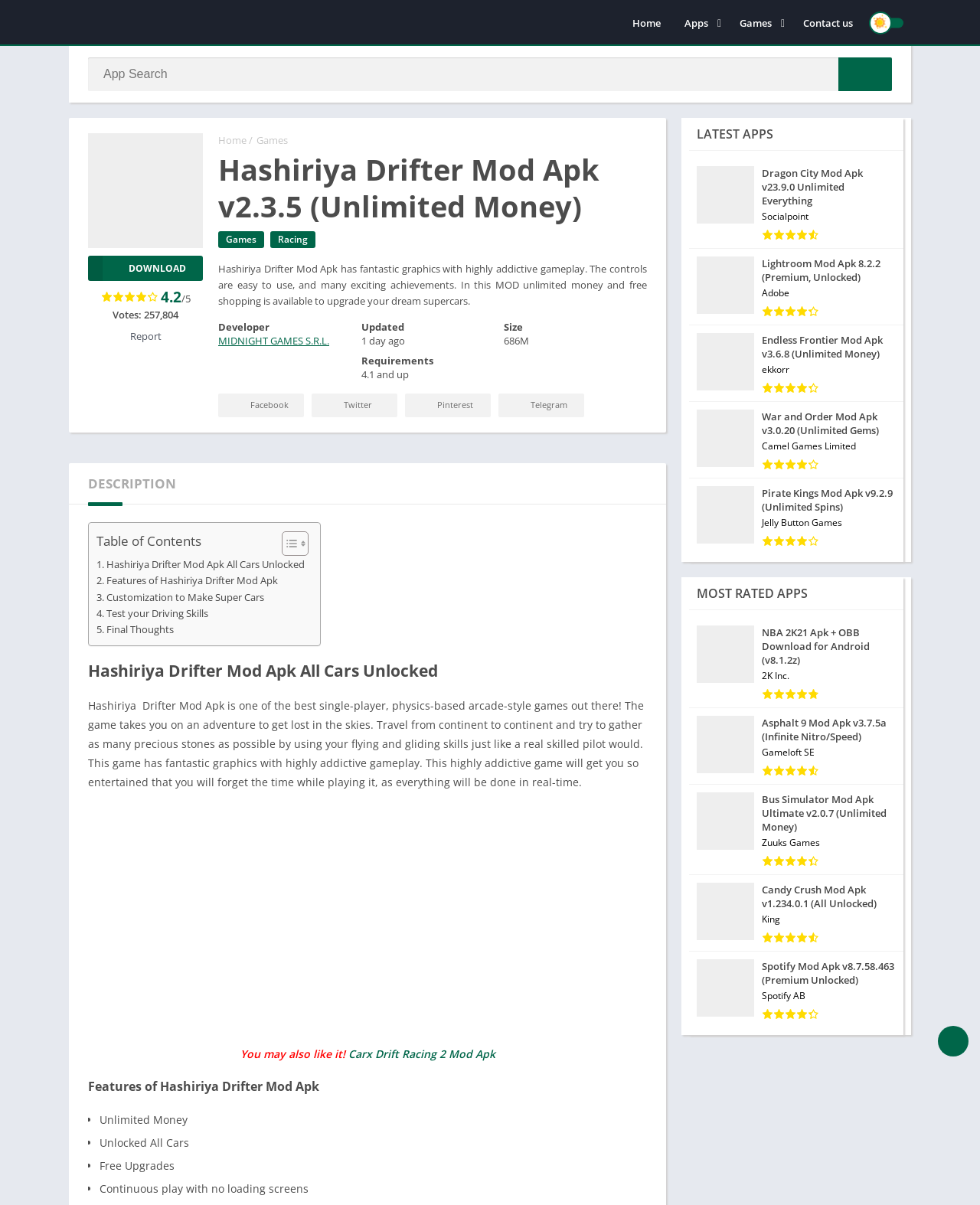Specify the bounding box coordinates (top-left x, top-left y, bottom-right x, bottom-right y) of the UI element in the screenshot that matches this description: View product

None